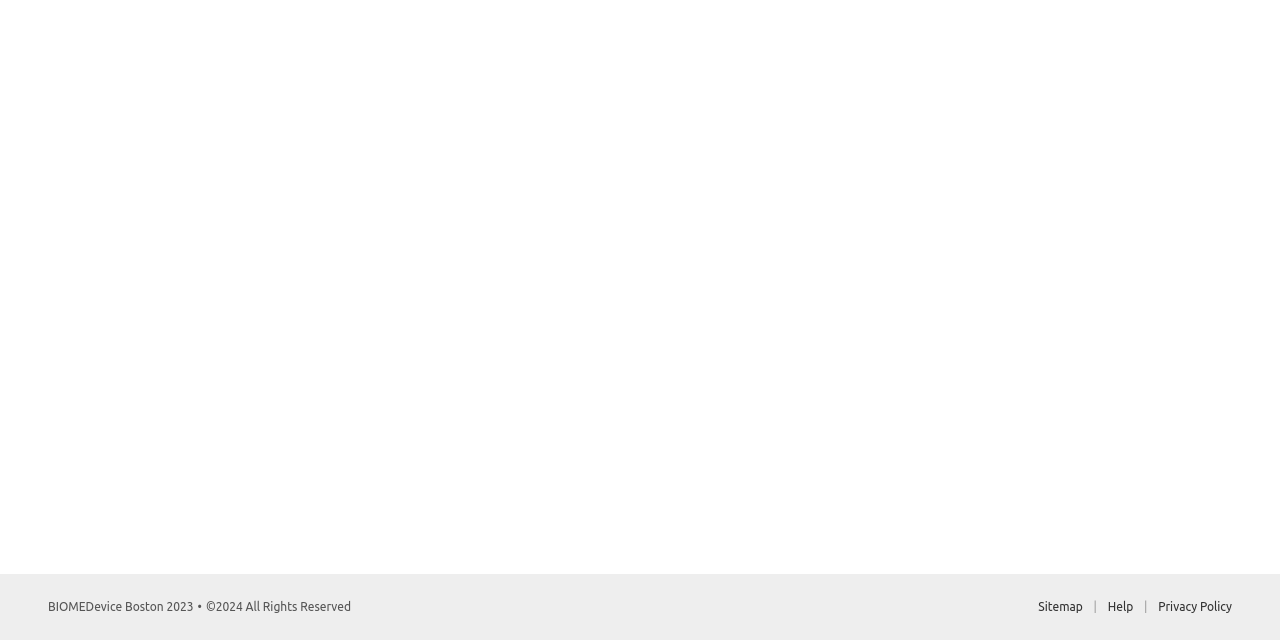Identify and provide the bounding box for the element described by: "Privacy Policy".

[0.905, 0.938, 0.962, 0.958]